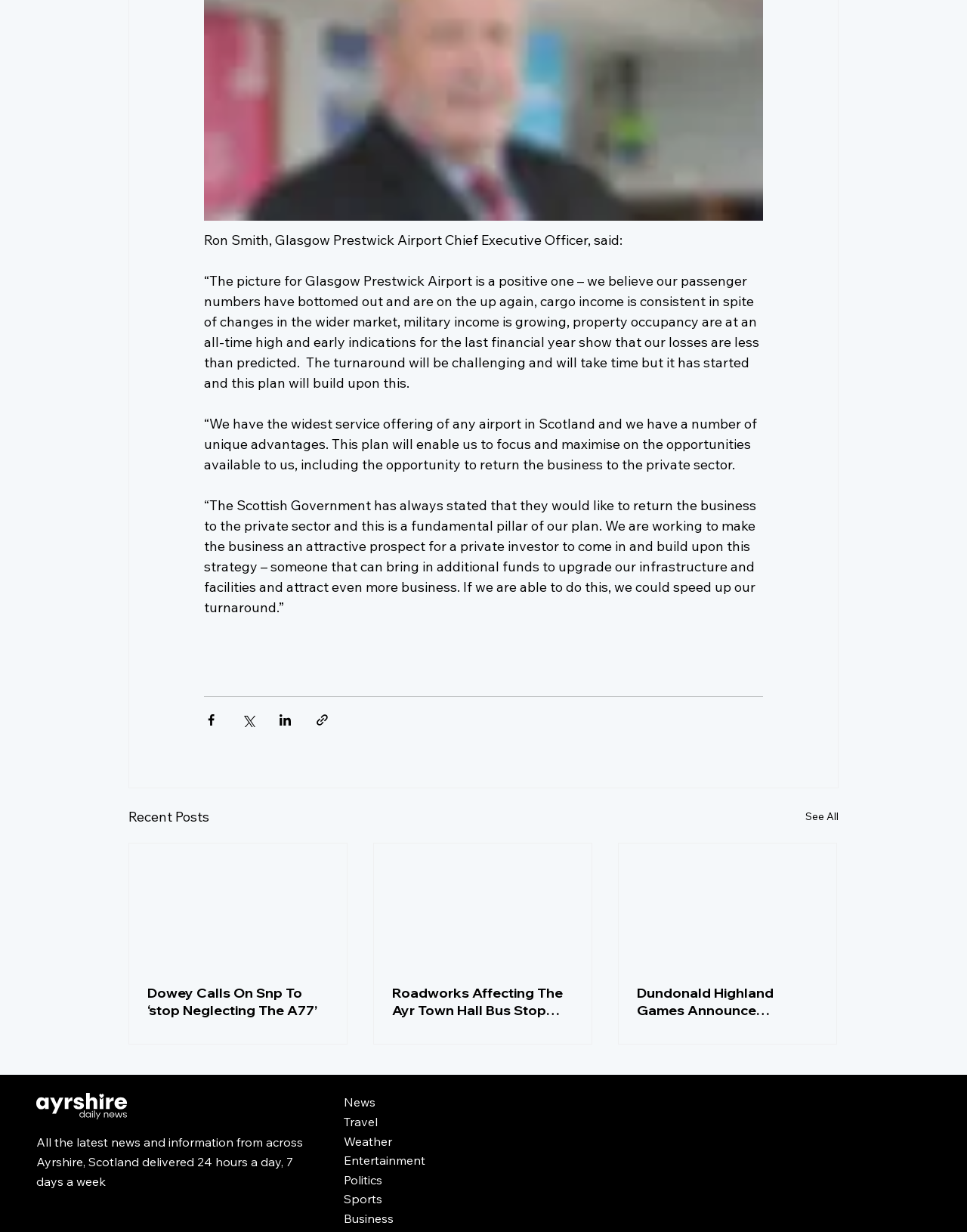Identify the bounding box coordinates of the clickable section necessary to follow the following instruction: "Read the article about Dowey Calls On Snp To ‘stop Neglecting The A77’". The coordinates should be presented as four float numbers from 0 to 1, i.e., [left, top, right, bottom].

[0.152, 0.799, 0.34, 0.827]